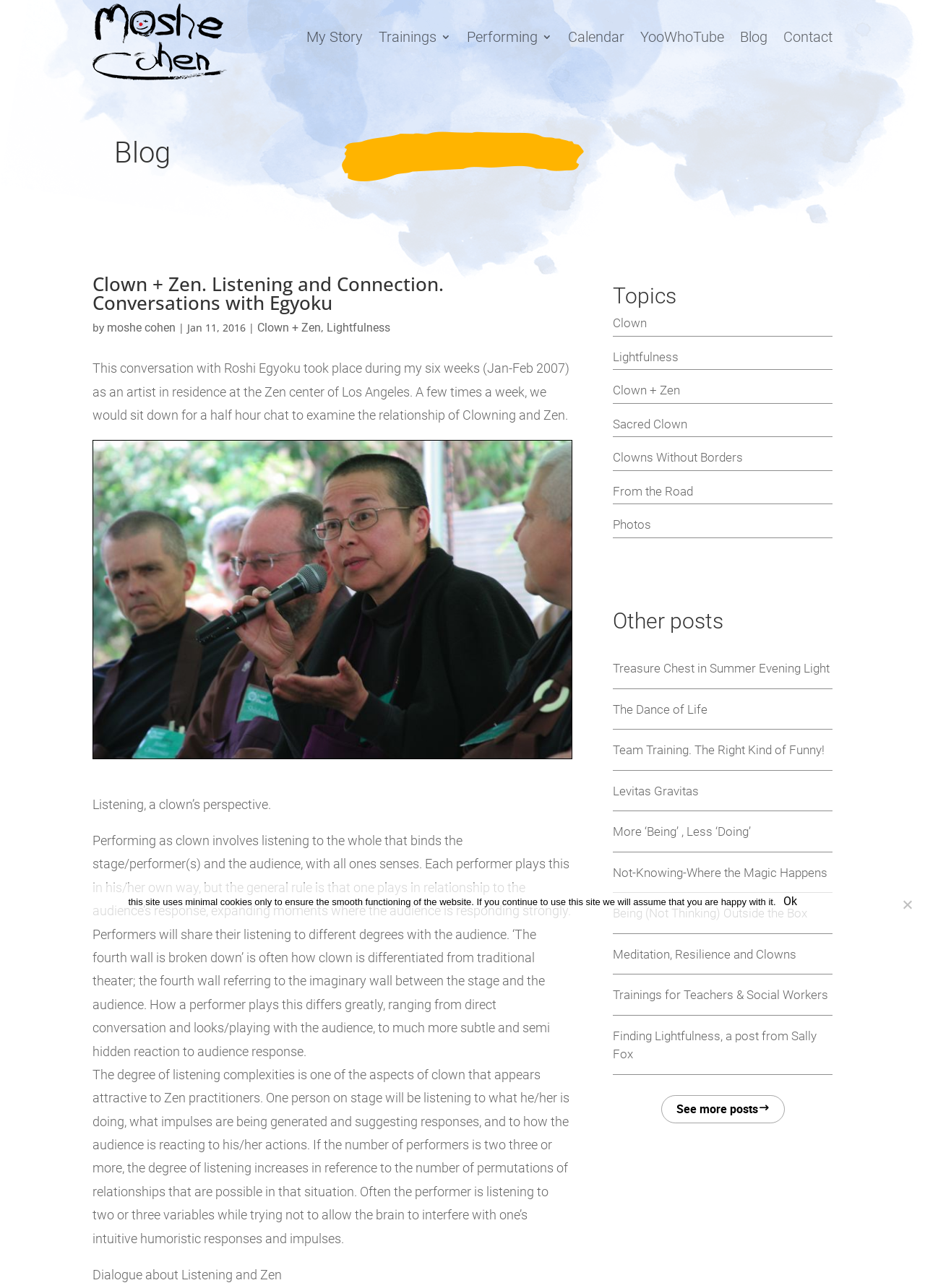Please locate the bounding box coordinates of the element's region that needs to be clicked to follow the instruction: "Check out the 'Performing' page". The bounding box coordinates should be provided as four float numbers between 0 and 1, i.e., [left, top, right, bottom].

[0.505, 0.024, 0.597, 0.037]